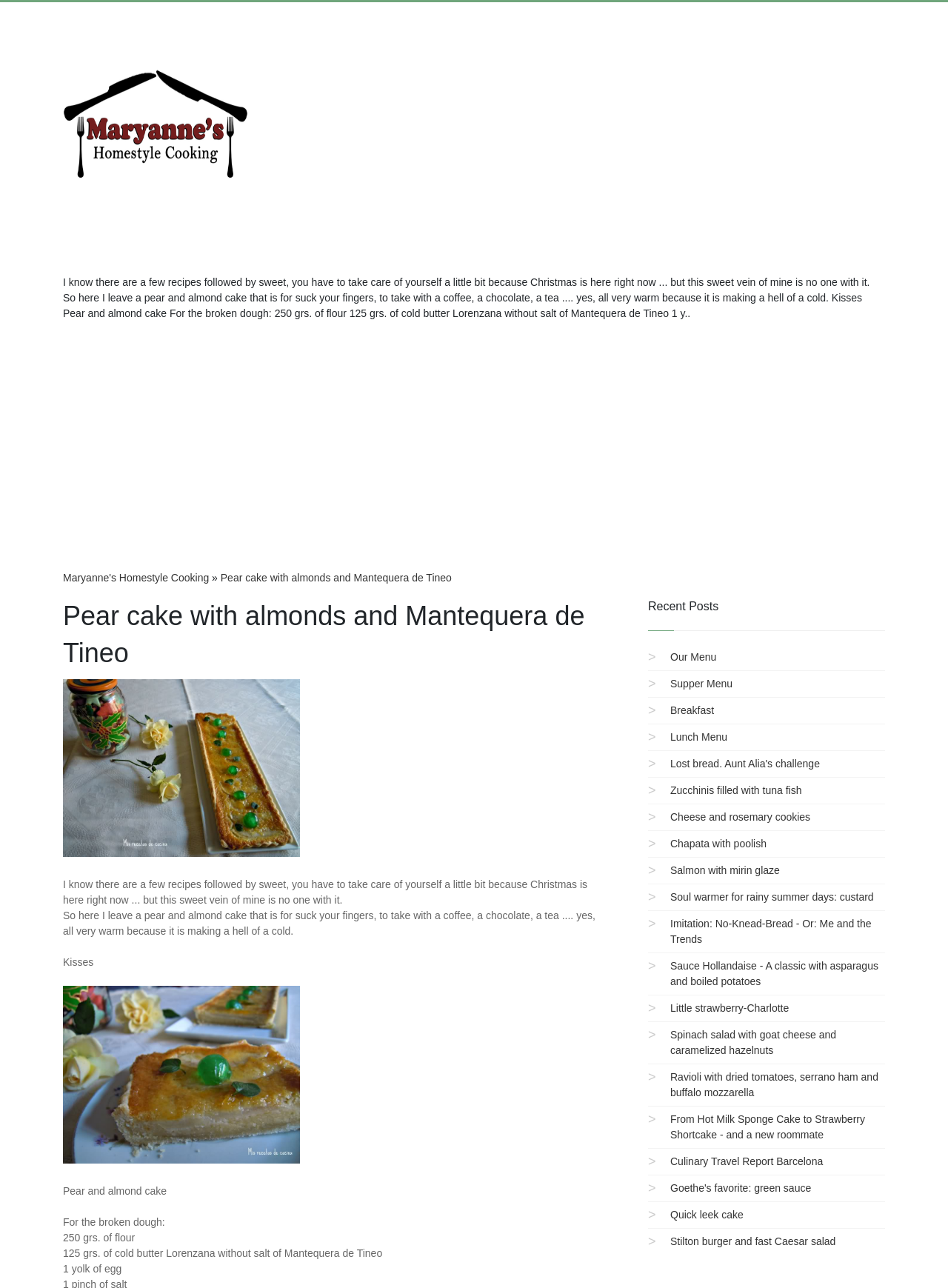Generate a comprehensive caption for the webpage you are viewing.

This webpage is a recipe blog, specifically showcasing a pear cake with almonds and Tineo butter. At the top left, there is a link to an unknown page. Above the main content, there is an advertisement section with a small image and a "StaticText" element labeled "Ad". 

The main content starts with a brief introduction to the recipe, written in a personal tone. The text is divided into several paragraphs, with the first paragraph mentioning the need to take care of oneself during Christmas. The second paragraph introduces the pear and almond cake recipe. 

Below the introduction, there is a heading element with the title "Pear cake with almonds and Mantequera de Tineo", followed by an image. The recipe instructions are then listed in a series of "StaticText" elements, including ingredients and steps. 

To the right of the main content, there is a section with links to other recipes, labeled "Recent Posts". This section contains 17 links to various recipes, including "Lost bread. Aunt Alia's challenge", "Cheese and rosemary cookies", and "Culinary Travel Report Barcelona".